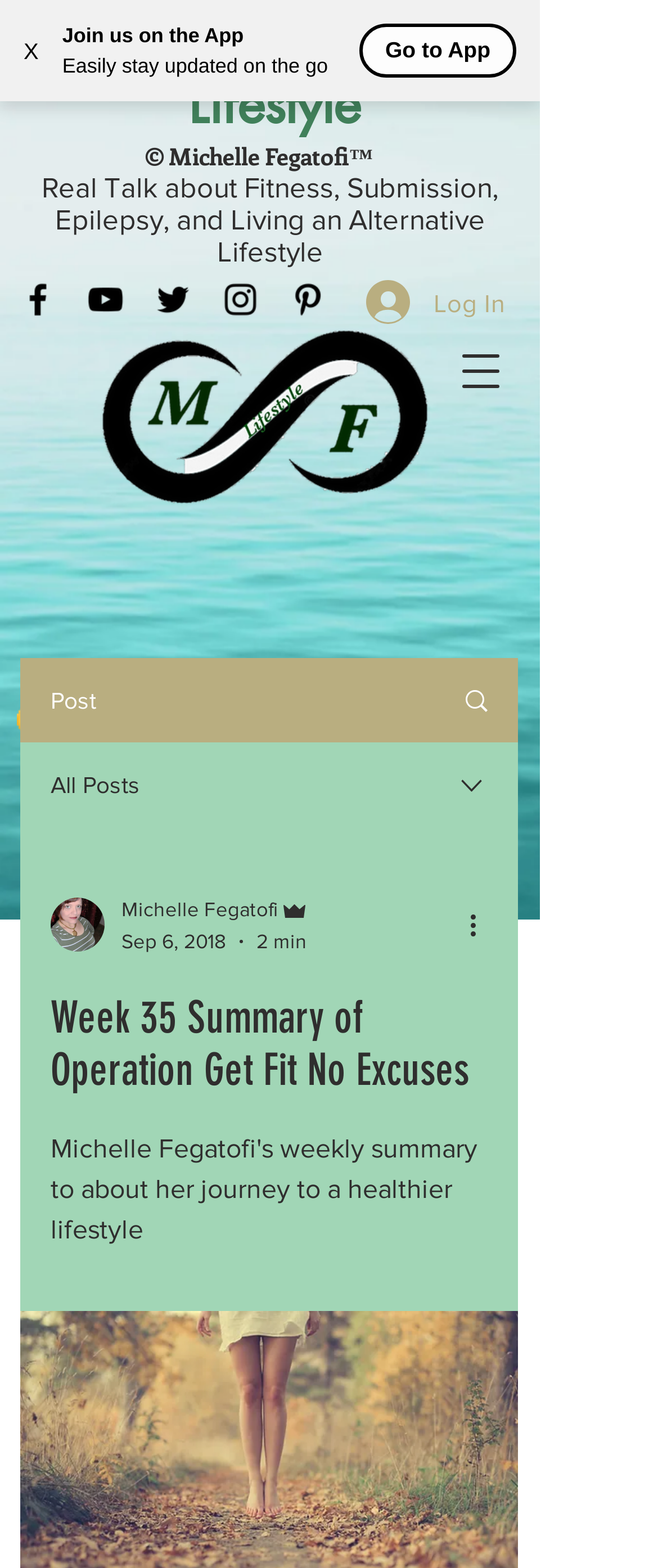What is the date of the post?
Based on the screenshot, provide a one-word or short-phrase response.

Sep 6, 2018